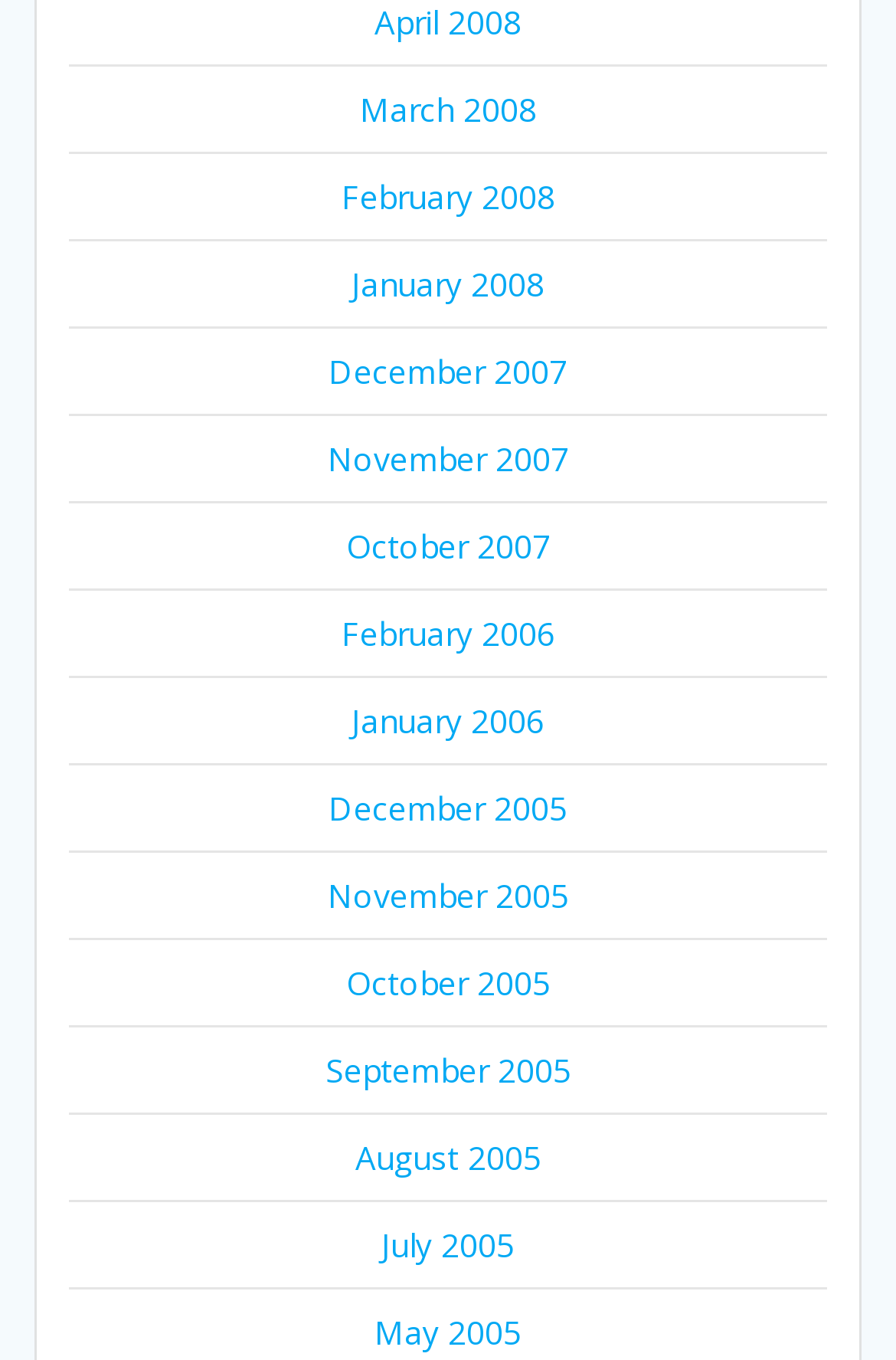Identify the bounding box coordinates of the clickable section necessary to follow the following instruction: "browse posts from March 2008". The coordinates should be presented as four float numbers from 0 to 1, i.e., [left, top, right, bottom].

[0.401, 0.065, 0.599, 0.097]